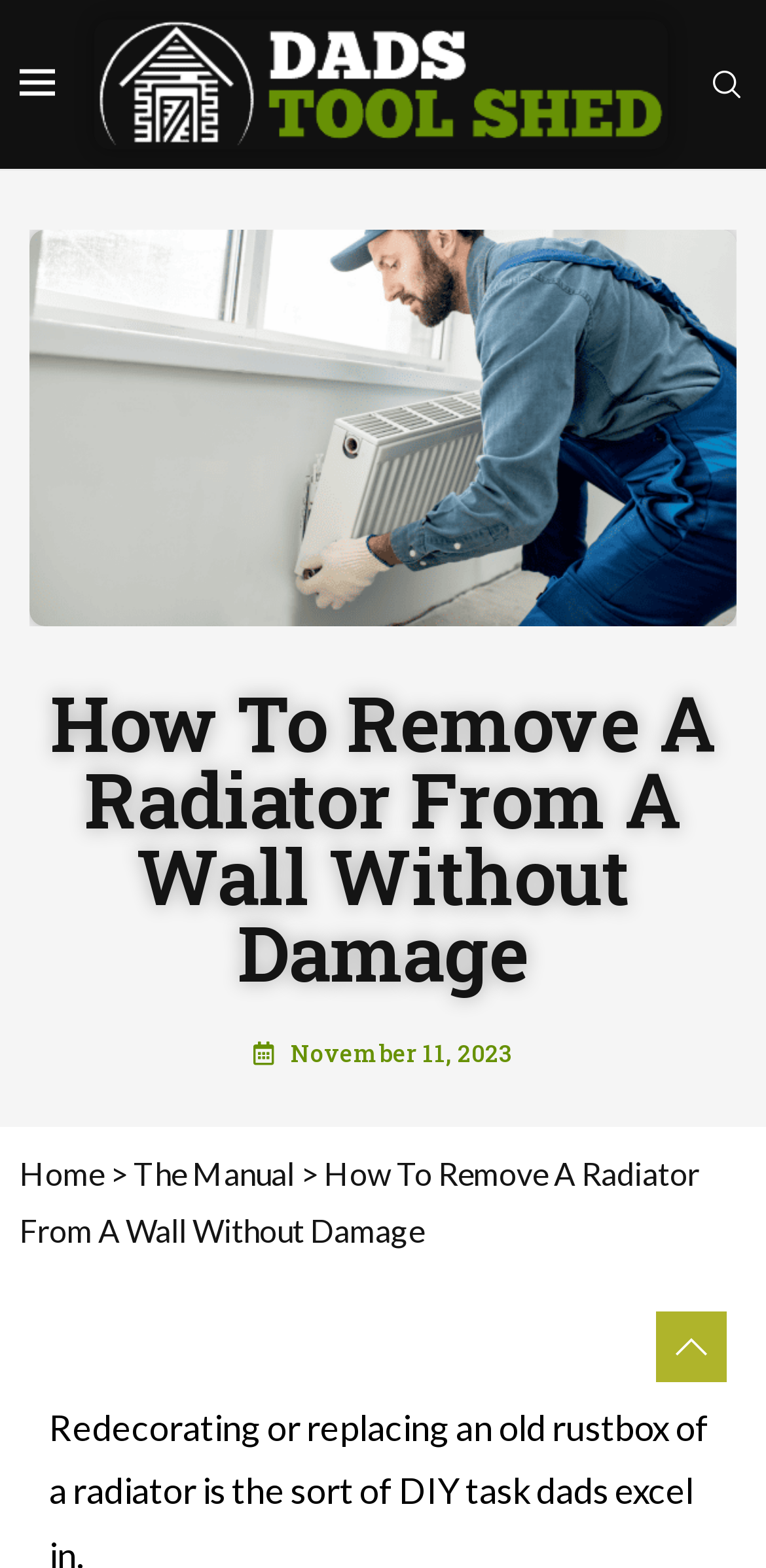Identify the bounding box coordinates for the UI element described as follows: "Home". Ensure the coordinates are four float numbers between 0 and 1, formatted as [left, top, right, bottom].

[0.026, 0.736, 0.136, 0.76]